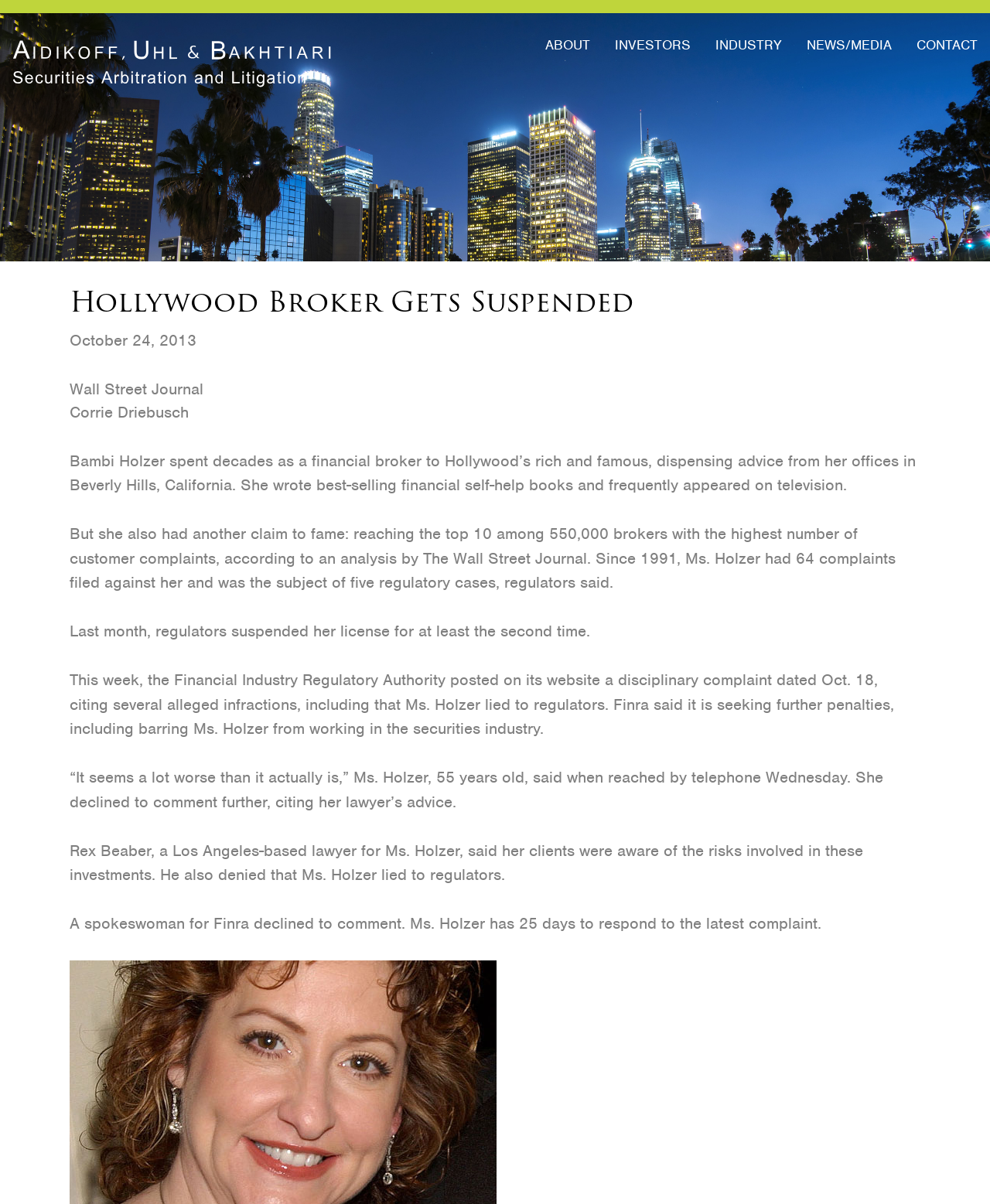Extract the primary heading text from the webpage.

Hollywood Broker Gets Suspended